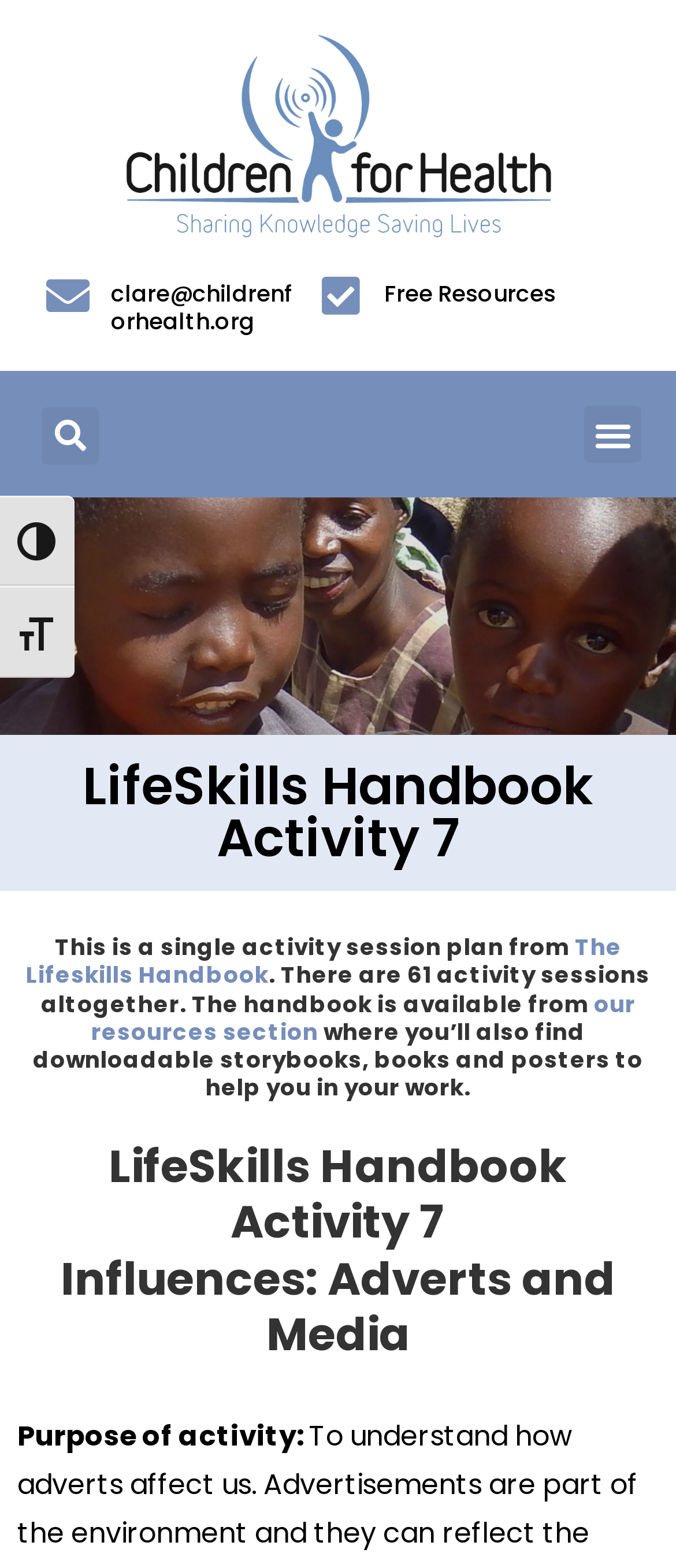Identify the bounding box coordinates for the UI element described as follows: "Search". Ensure the coordinates are four float numbers between 0 and 1, formatted as [left, top, right, bottom].

[0.062, 0.259, 0.146, 0.296]